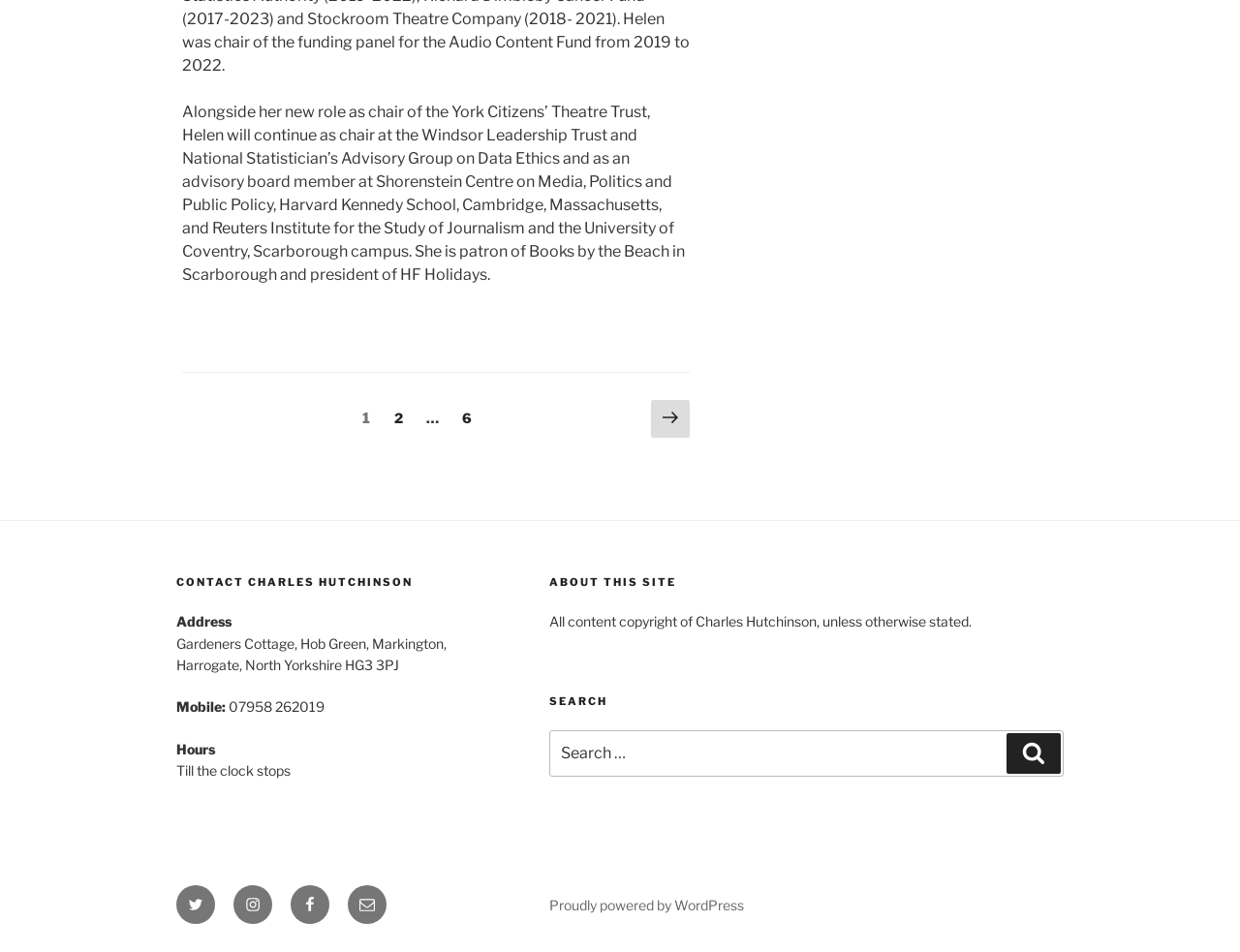Answer the question briefly using a single word or phrase: 
What is the platform that powers this website?

WordPress